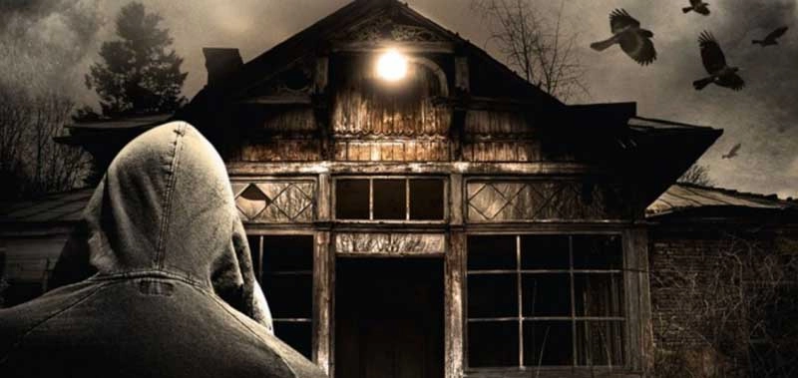What is the condition of the windows of the house?
We need a detailed and meticulous answer to the question.

The condition of the windows of the house can be determined by reading the caption, which describes the house as 'dilapidated' and specifically mentions that the windows are 'shattered'. This suggests that the windows are broken and not intact.